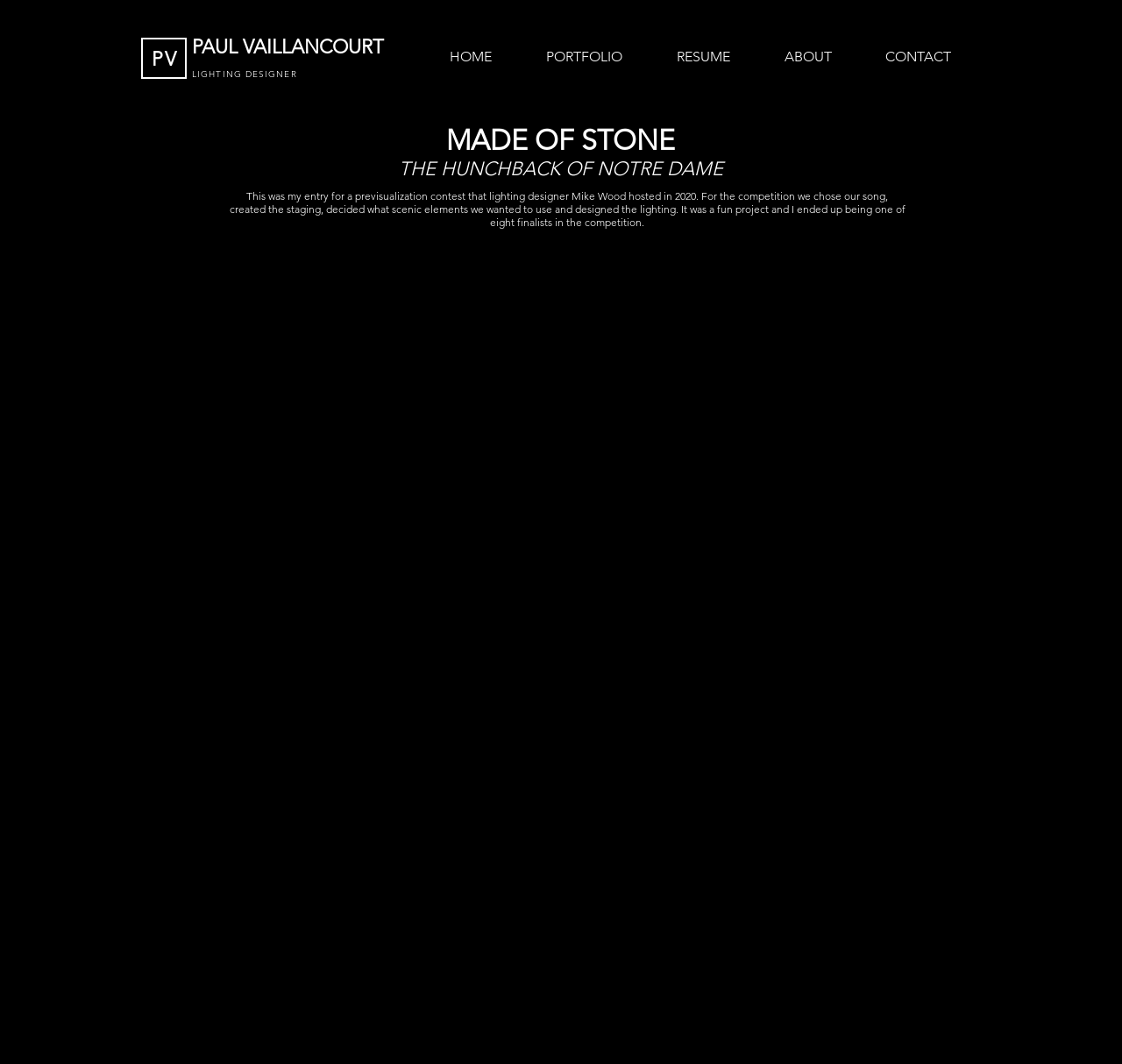Use a single word or phrase to answer the question: 
How many navigation links are available on the webpage?

5